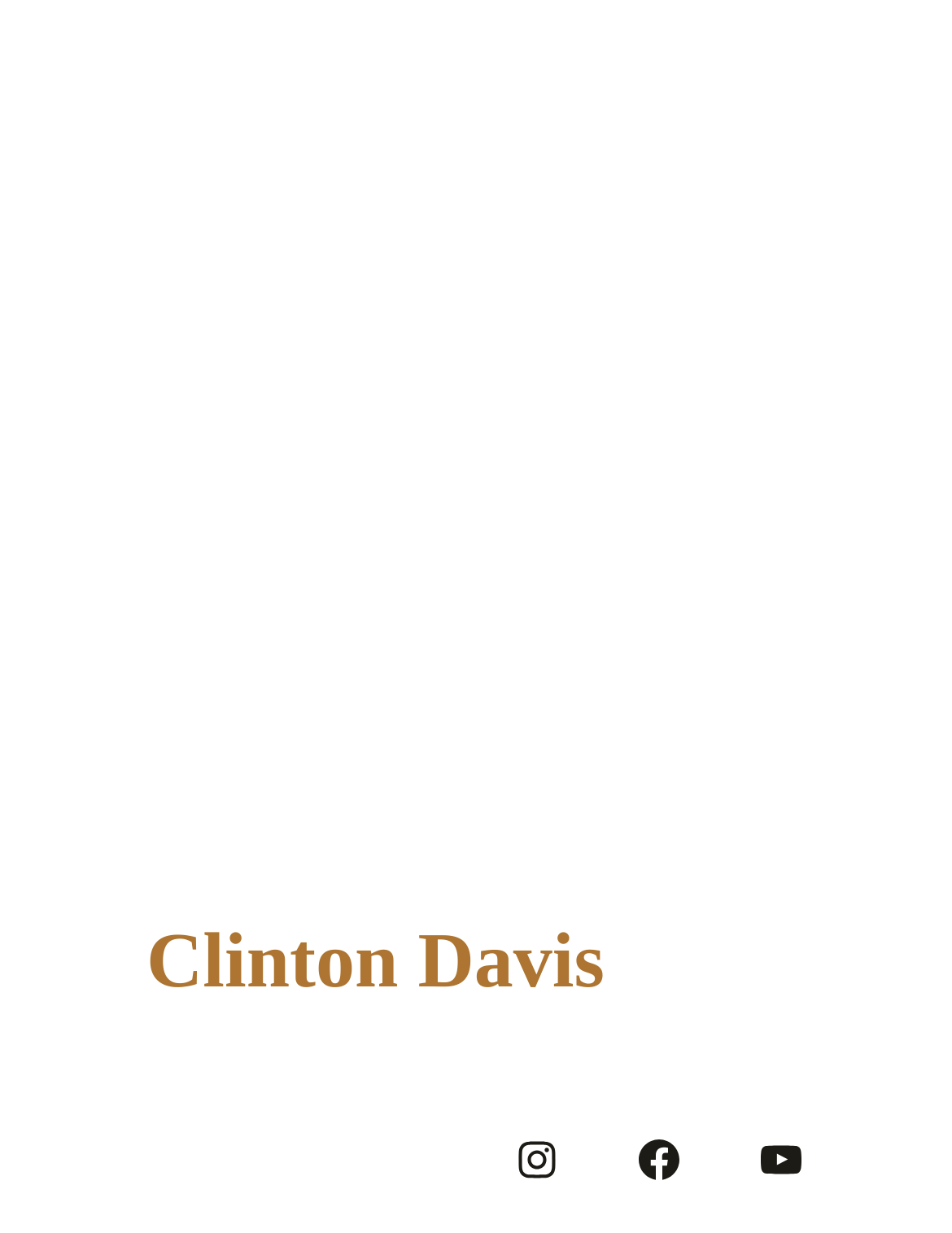Determine the bounding box coordinates in the format (top-left x, top-left y, bottom-right x, bottom-right y). Ensure all values are floating point numbers between 0 and 1. Identify the bounding box of the UI element described by: #

[0.538, 0.92, 0.59, 0.959]